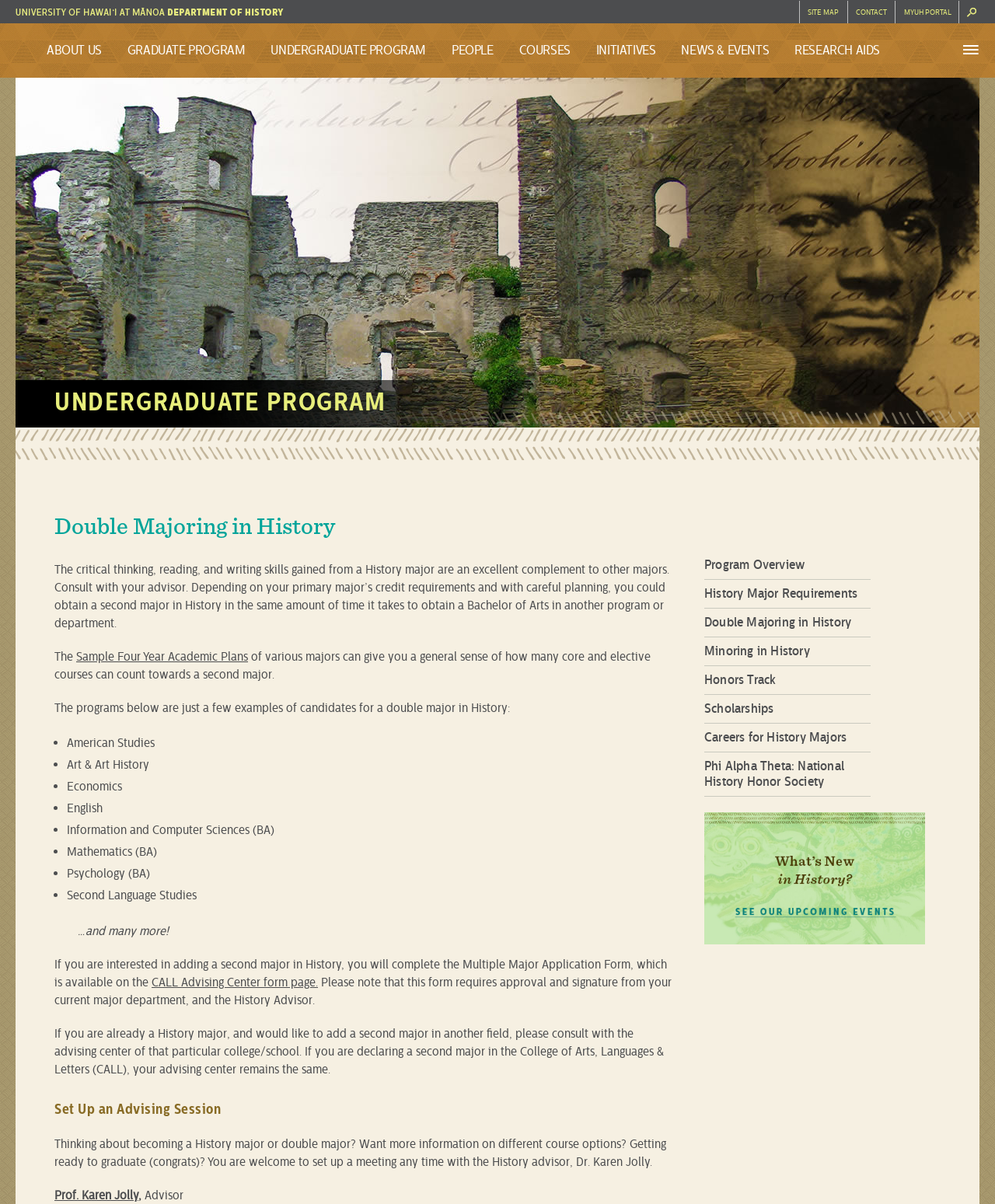Construct a comprehensive caption that outlines the webpage's structure and content.

The webpage is about double majoring in History at the University of Hawaiʻi at Mānoa Department of History. At the top of the page, there is a department homepage image. Below the image, there are several links to navigate to different parts of the website, including "SITE MAP", "CONTACT", "MYUH PORTAL", and others.

On the left side of the page, there is a menu with links to various sections, including "ABOUT US", "GRADUATE PROGRAM", "UNDERGRADUATE PROGRAM", "PEOPLE", "COURSES", "INITIATIVES", "NEWS & EVENTS", and "RESEARCH AIDS".

The main content of the page is divided into several sections. The first section has a heading "UNDERGRADUATE PROGRAM" and a subheading "Double Majoring in History". Below the subheading, there is a paragraph explaining the benefits of double majoring in History and how to plan for it. There is also a link to "Sample Four Year Academic Plans" and a list of examples of candidates for a double major in History, including American Studies, Art & Art History, Economics, and others.

The next section has a heading "Set Up an Advising Session" and a paragraph encouraging students to set up a meeting with the History advisor, Dr. Karen Jolly. There is also a link to contact Dr. Jolly.

On the right side of the page, there are several links to related resources, including "Program Overview", "History Major Requirements", "Double Majoring in History", "Minoring in History", "Honors Track", "Scholarships", "Careers for History Majors", and "Phi Alpha Theta: National History Honor Society". There is also an image with a caption "What's new in History? See our upcoming events".